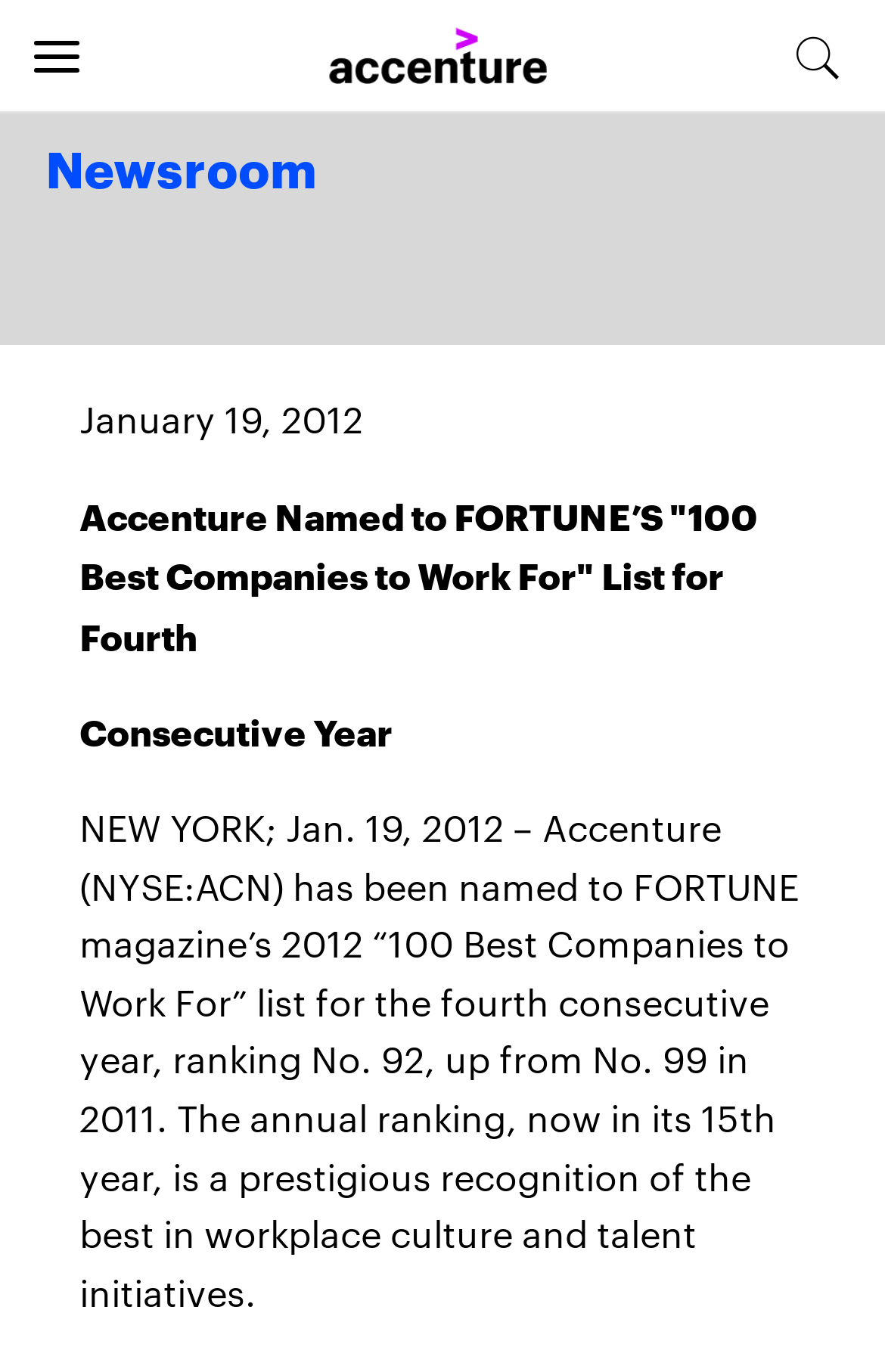Locate the UI element that matches the description aria-label="Home" title="accenture" in the webpage screenshot. Return the bounding box coordinates in the format (top-left x, top-left y, bottom-right x, bottom-right y), with values ranging from 0 to 1.

[0.372, 0.019, 0.618, 0.063]